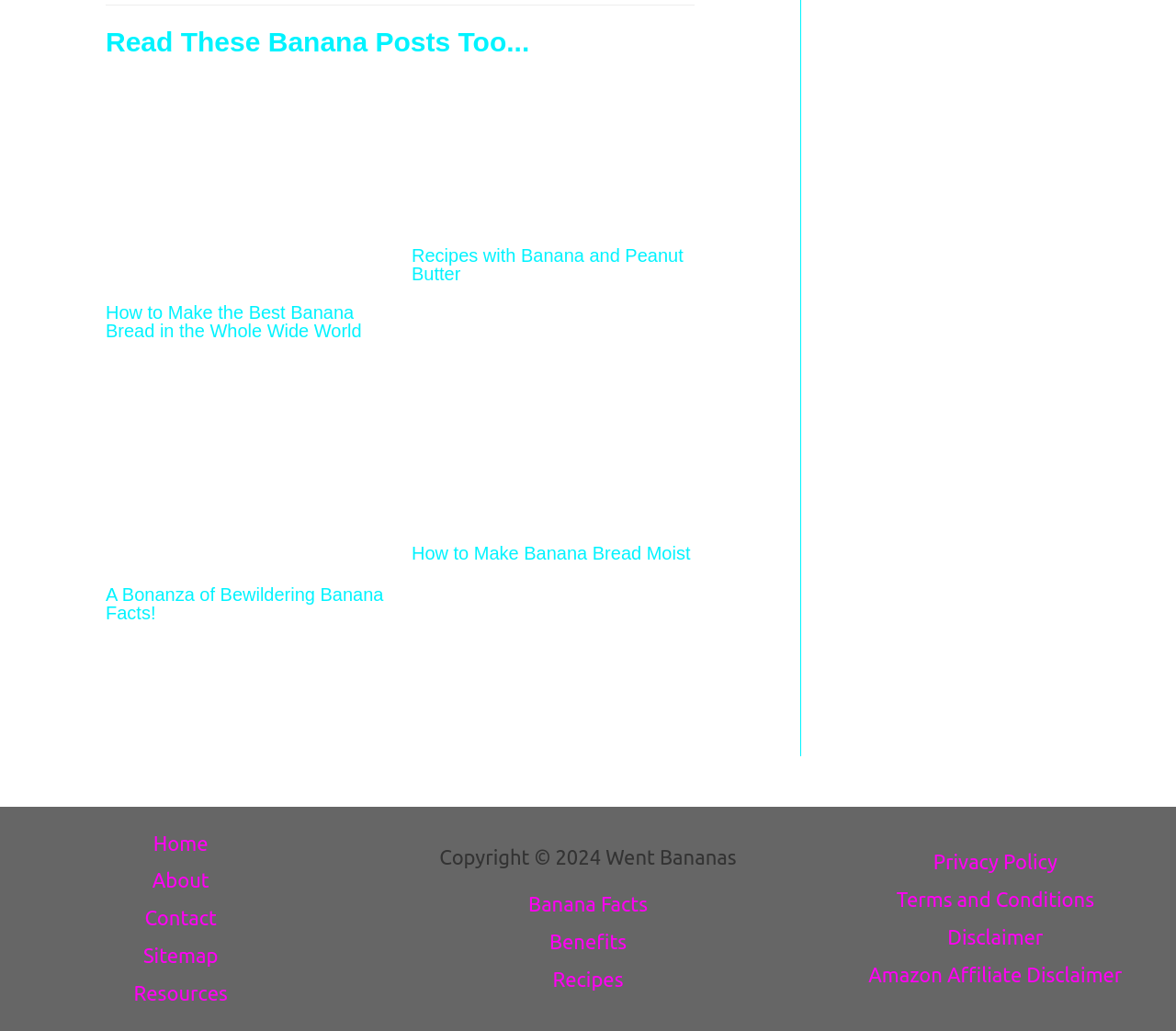How many articles are displayed on this webpage?
Relying on the image, give a concise answer in one word or a brief phrase.

4